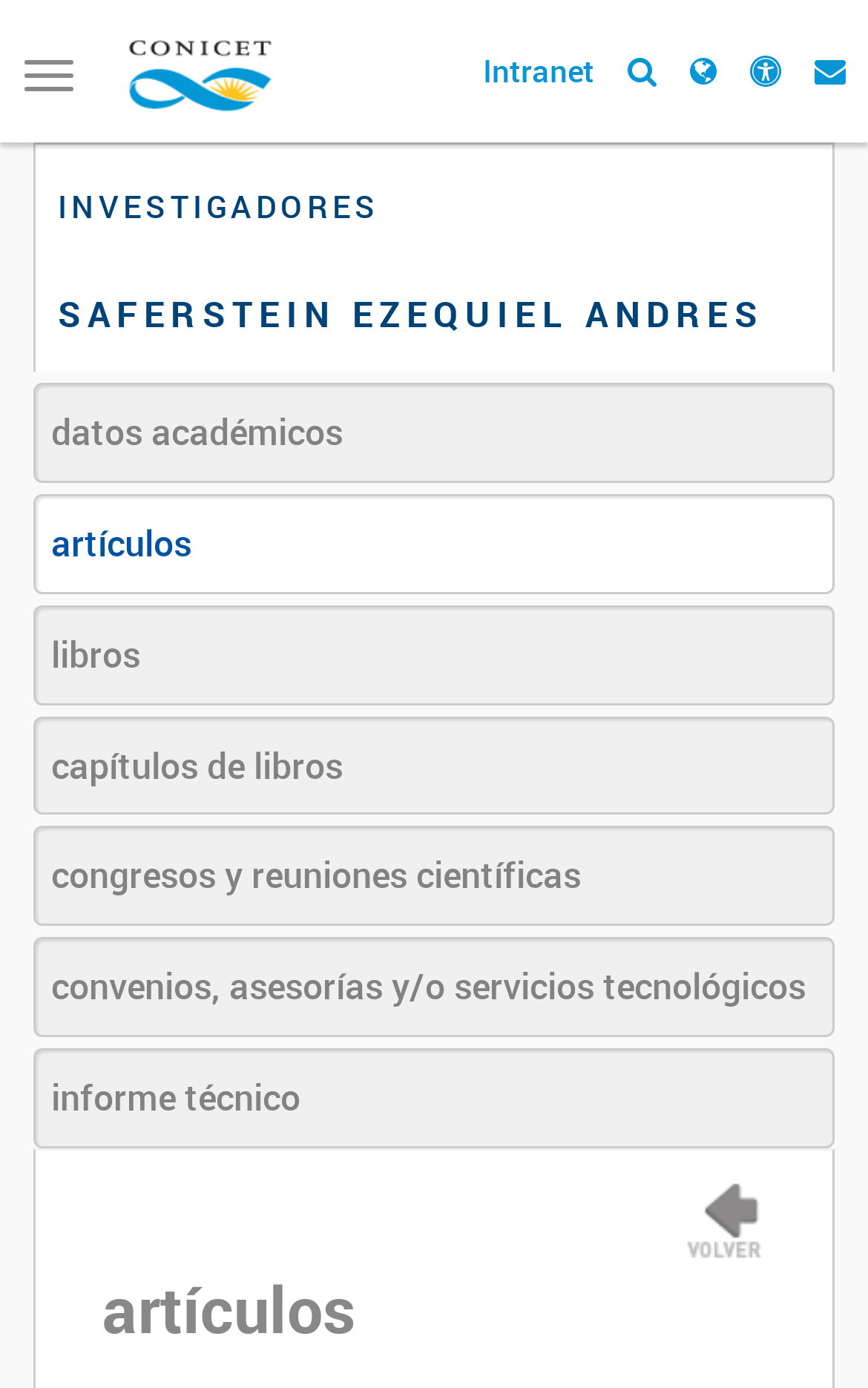Can you pinpoint the bounding box coordinates for the clickable element required for this instruction: "View Exercise Induced Asthma"? The coordinates should be four float numbers between 0 and 1, i.e., [left, top, right, bottom].

None